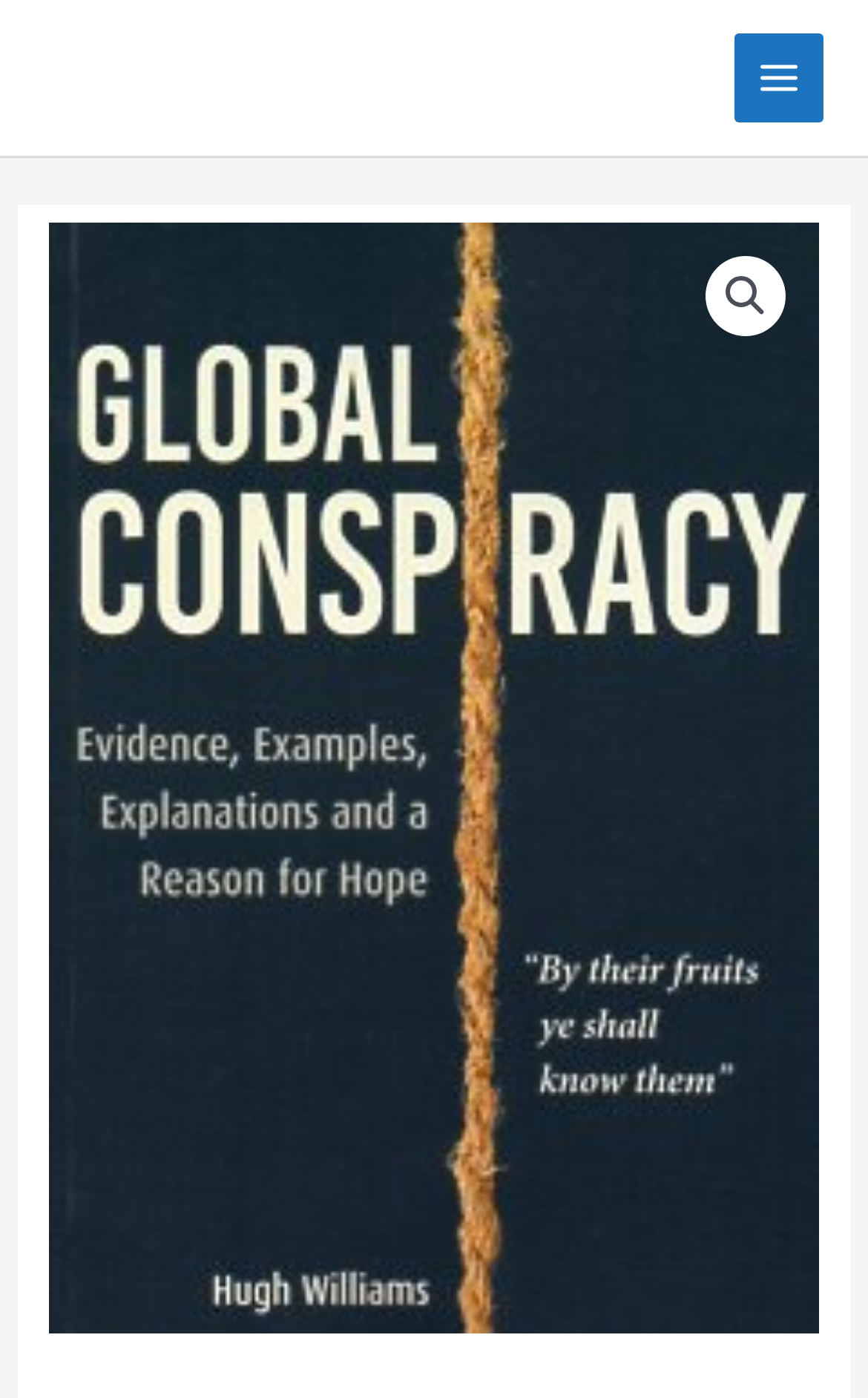Using the webpage screenshot and the element description Main Menu, determine the bounding box coordinates. Specify the coordinates in the format (top-left x, top-left y, bottom-right x, bottom-right y) with values ranging from 0 to 1.

[0.845, 0.023, 0.949, 0.088]